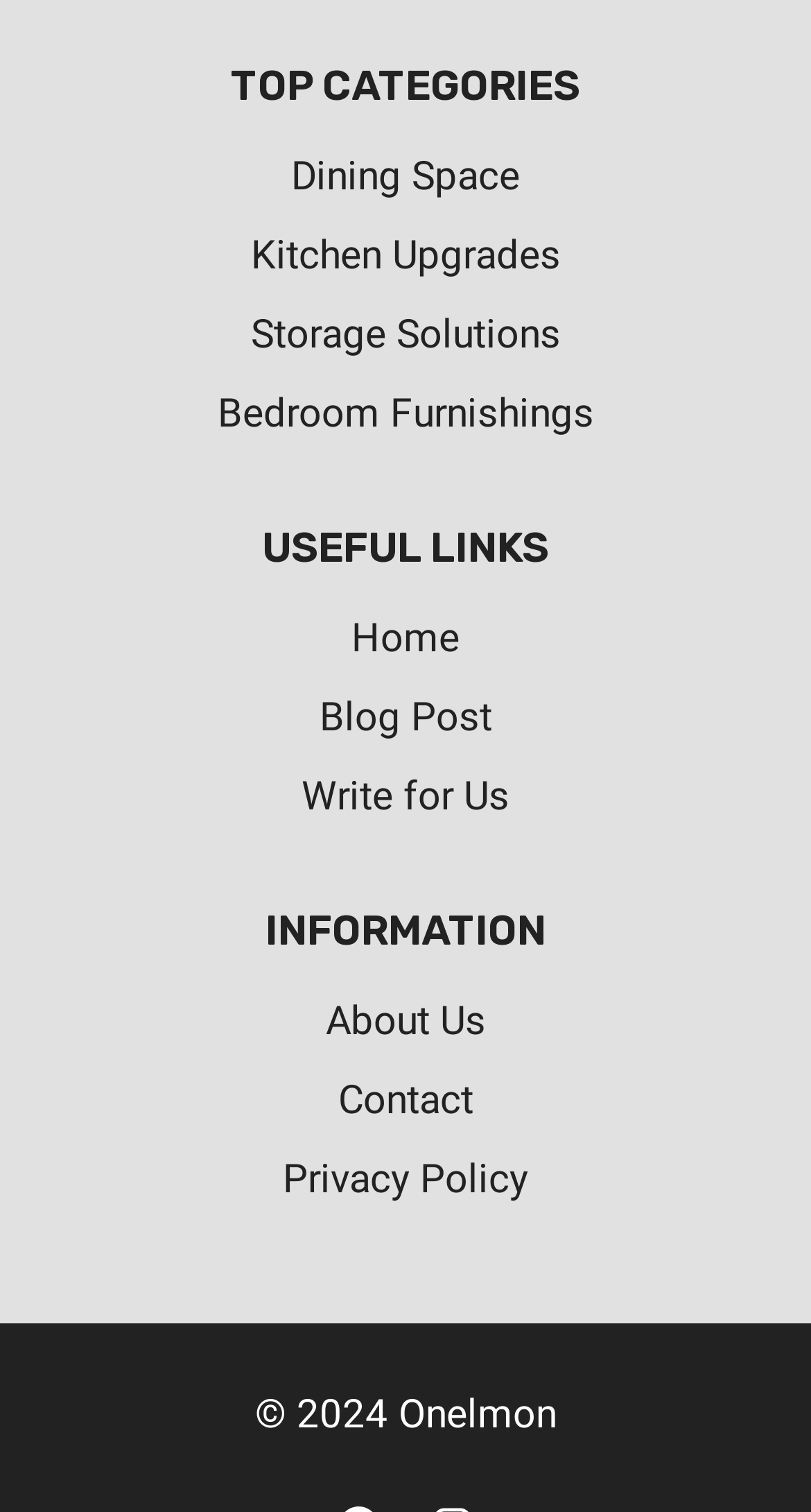How many headings are present on the webpage?
Give a single word or phrase as your answer by examining the image.

3